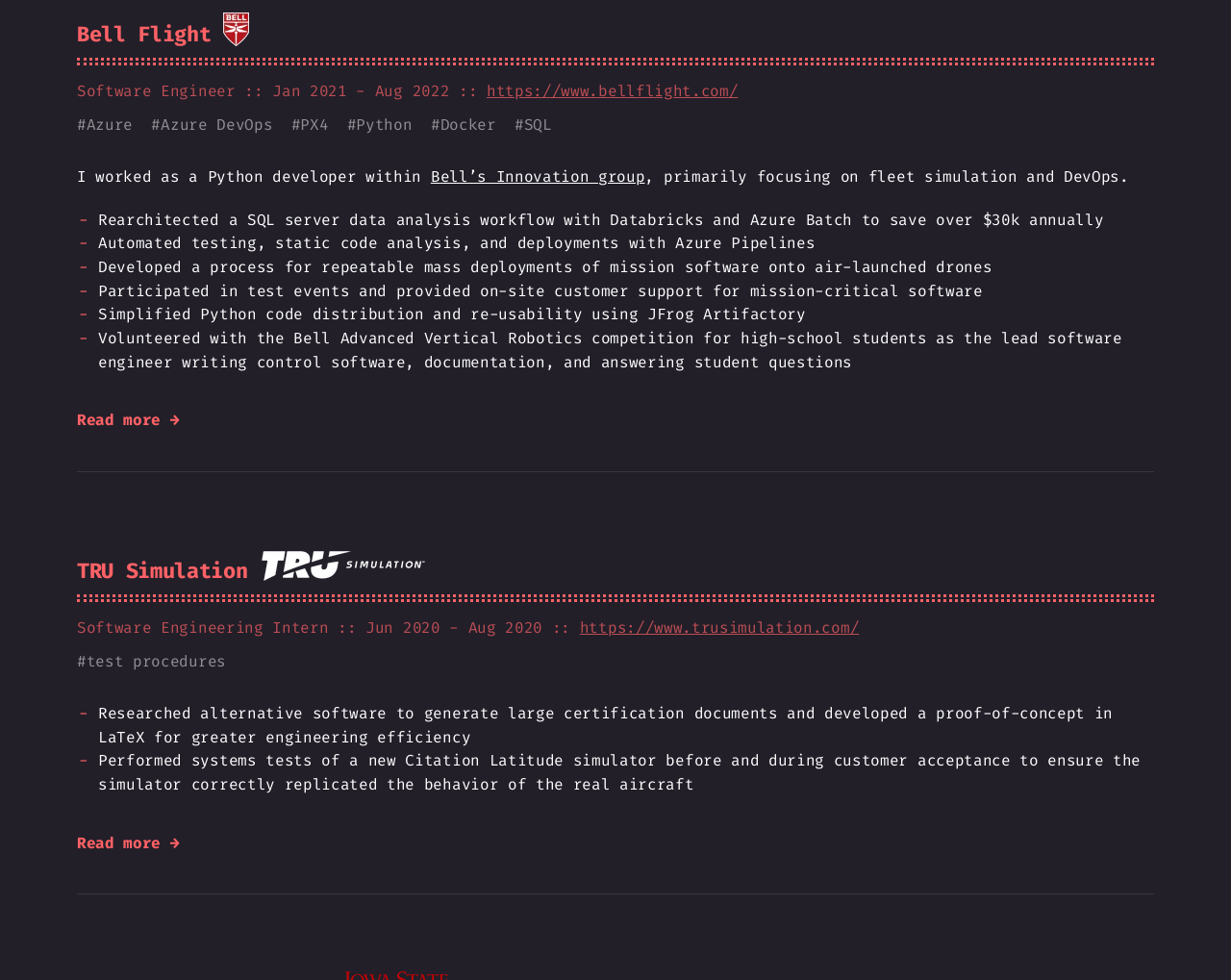Determine the bounding box for the described HTML element: "Docker". Ensure the coordinates are four float numbers between 0 and 1 in the format [left, top, right, bottom].

[0.357, 0.116, 0.403, 0.137]